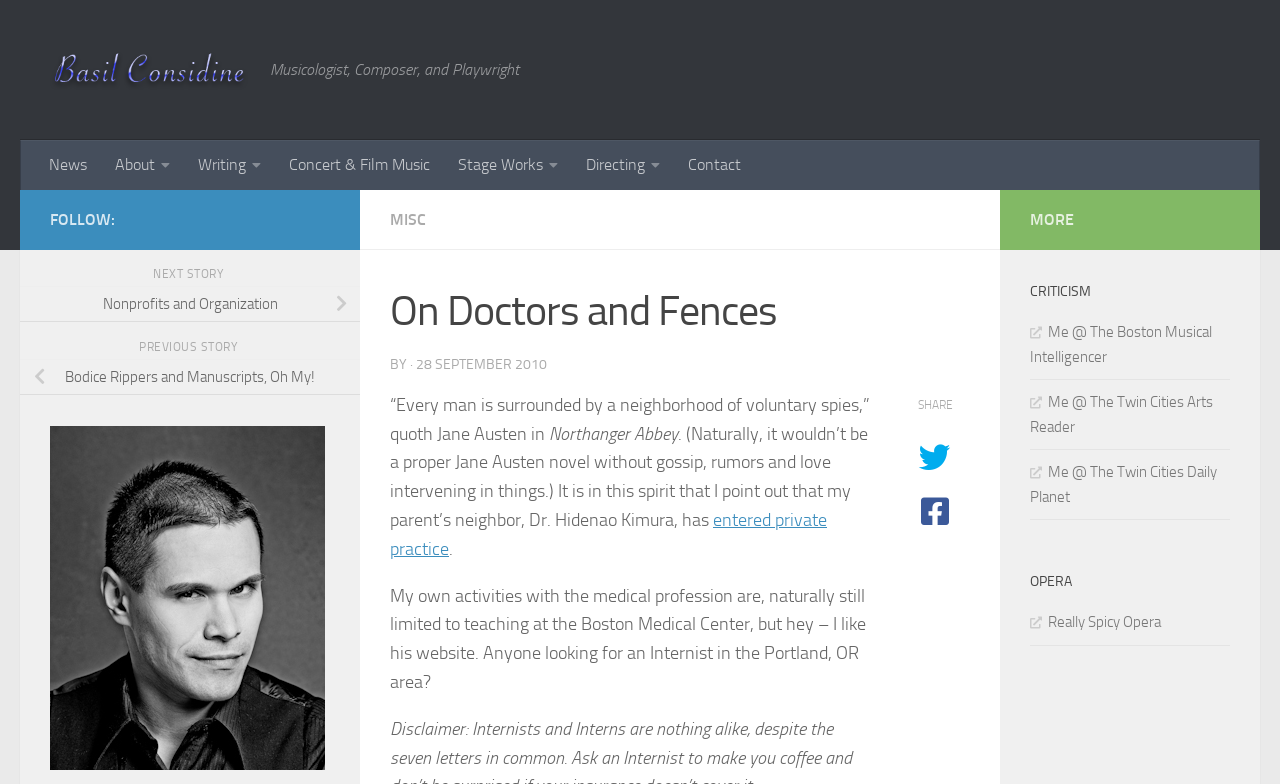What is the profession of Basil Considine?
Please provide a comprehensive answer to the question based on the webpage screenshot.

I determined the answer by looking at the StaticText element with the text 'Musicologist, Composer, and Playwright' which is located below the image of Basil Considine.